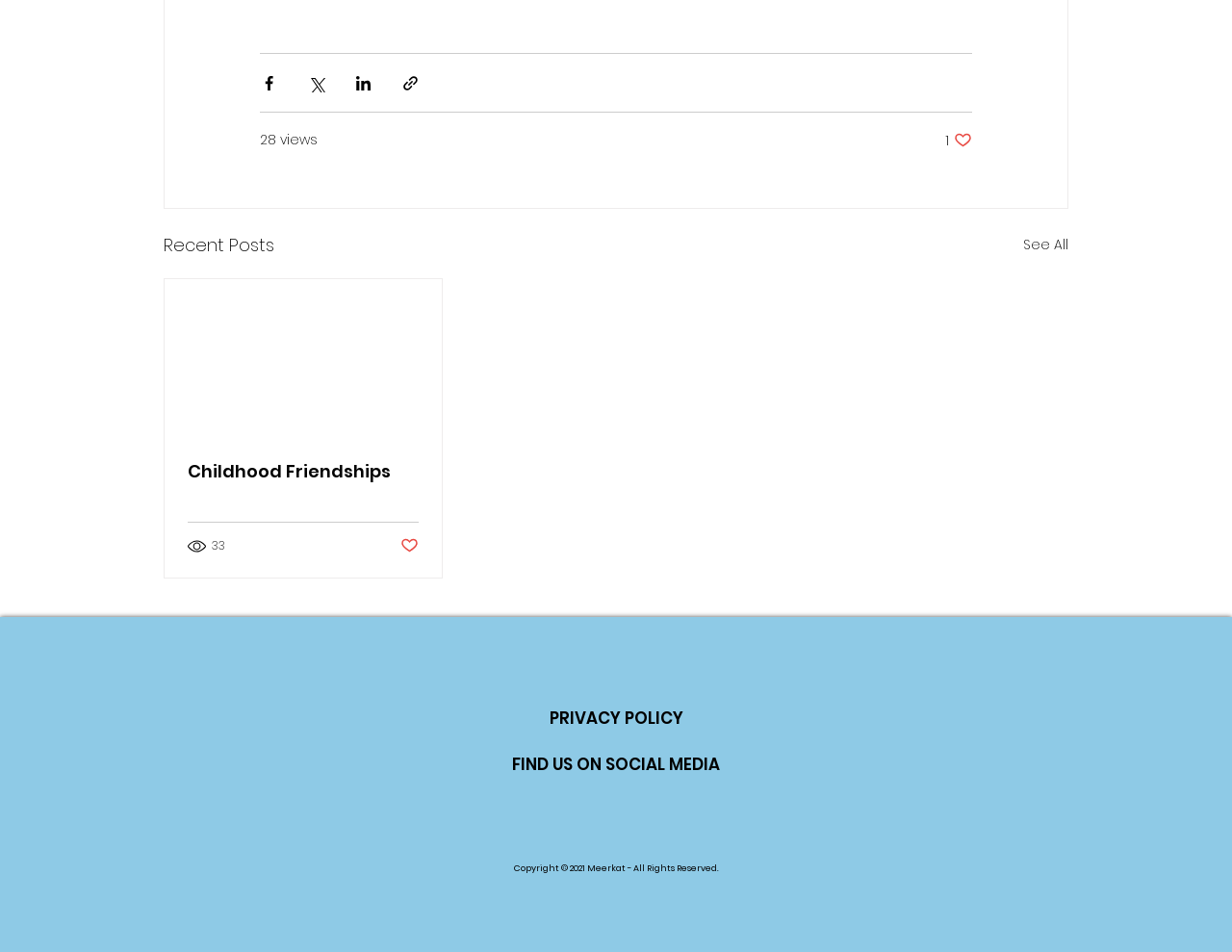Determine the bounding box coordinates for the area that needs to be clicked to fulfill this task: "Read the article". The coordinates must be given as four float numbers between 0 and 1, i.e., [left, top, right, bottom].

[0.134, 0.294, 0.359, 0.457]